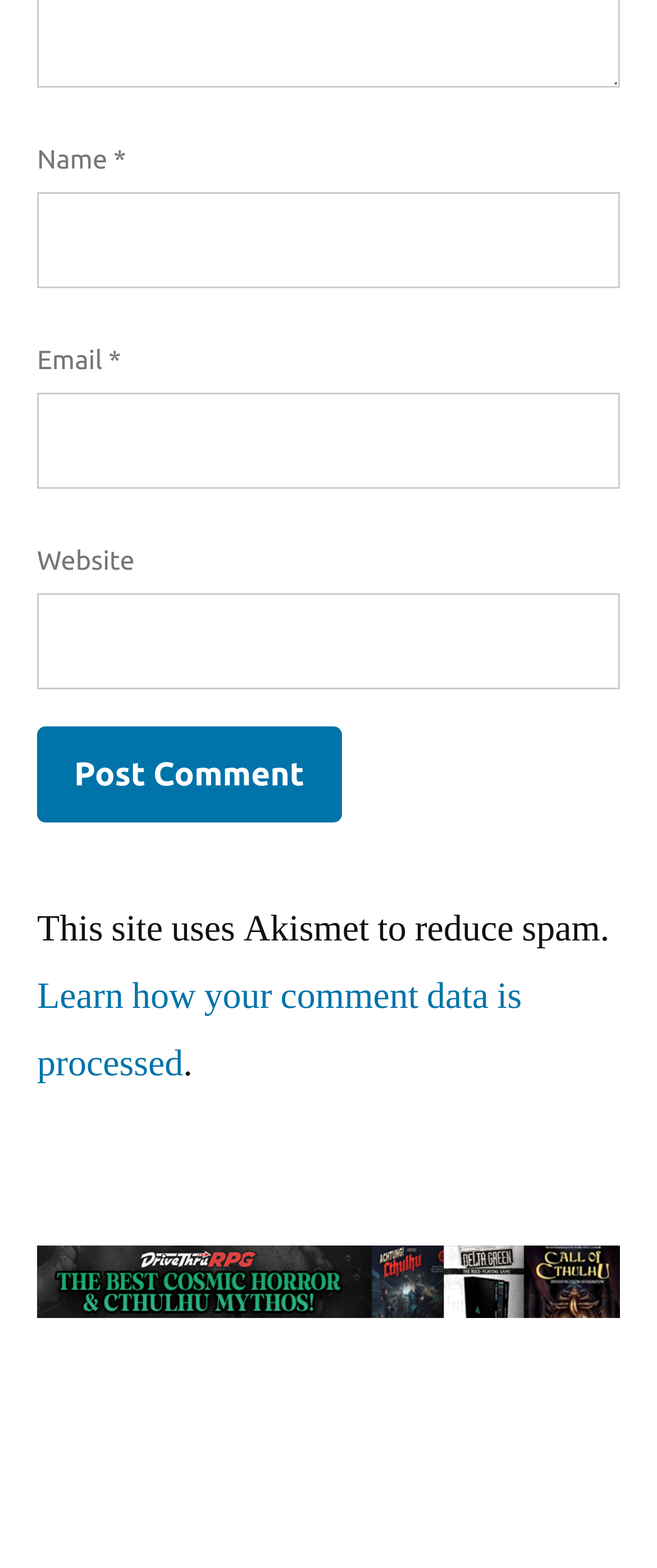Determine the bounding box coordinates of the clickable element to complete this instruction: "Input your email". Provide the coordinates in the format of four float numbers between 0 and 1, [left, top, right, bottom].

[0.056, 0.25, 0.944, 0.312]